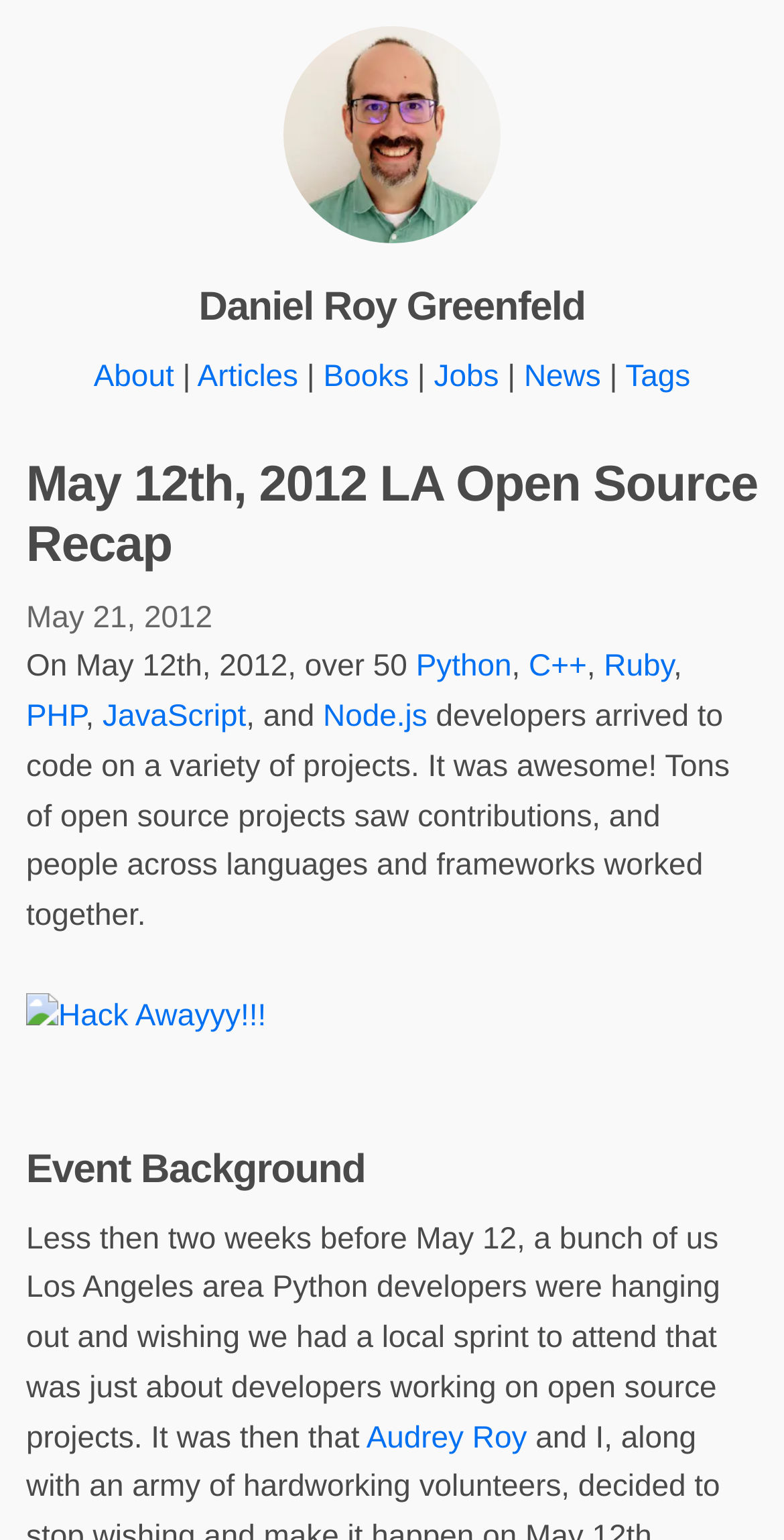Provide the bounding box coordinates for the UI element described in this sentence: "parent_node: Daniel Roy Greenfeld". The coordinates should be four float values between 0 and 1, i.e., [left, top, right, bottom].

[0.362, 0.141, 0.638, 0.163]